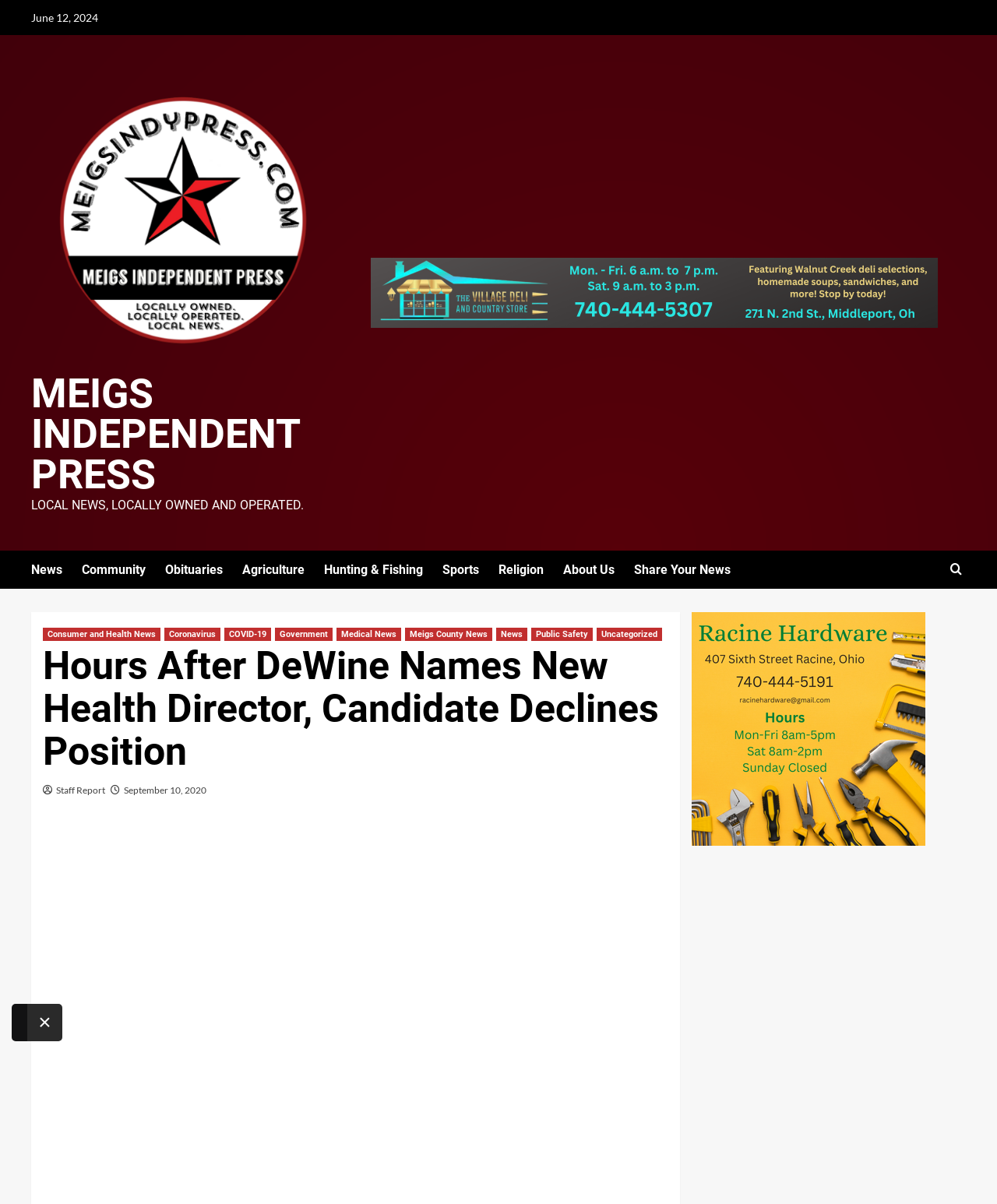What is the date of the news article?
Please give a detailed and elaborate explanation in response to the question.

The date of the news article can be found at the top of the webpage, where it says 'June 12, 2024' in a static text element.